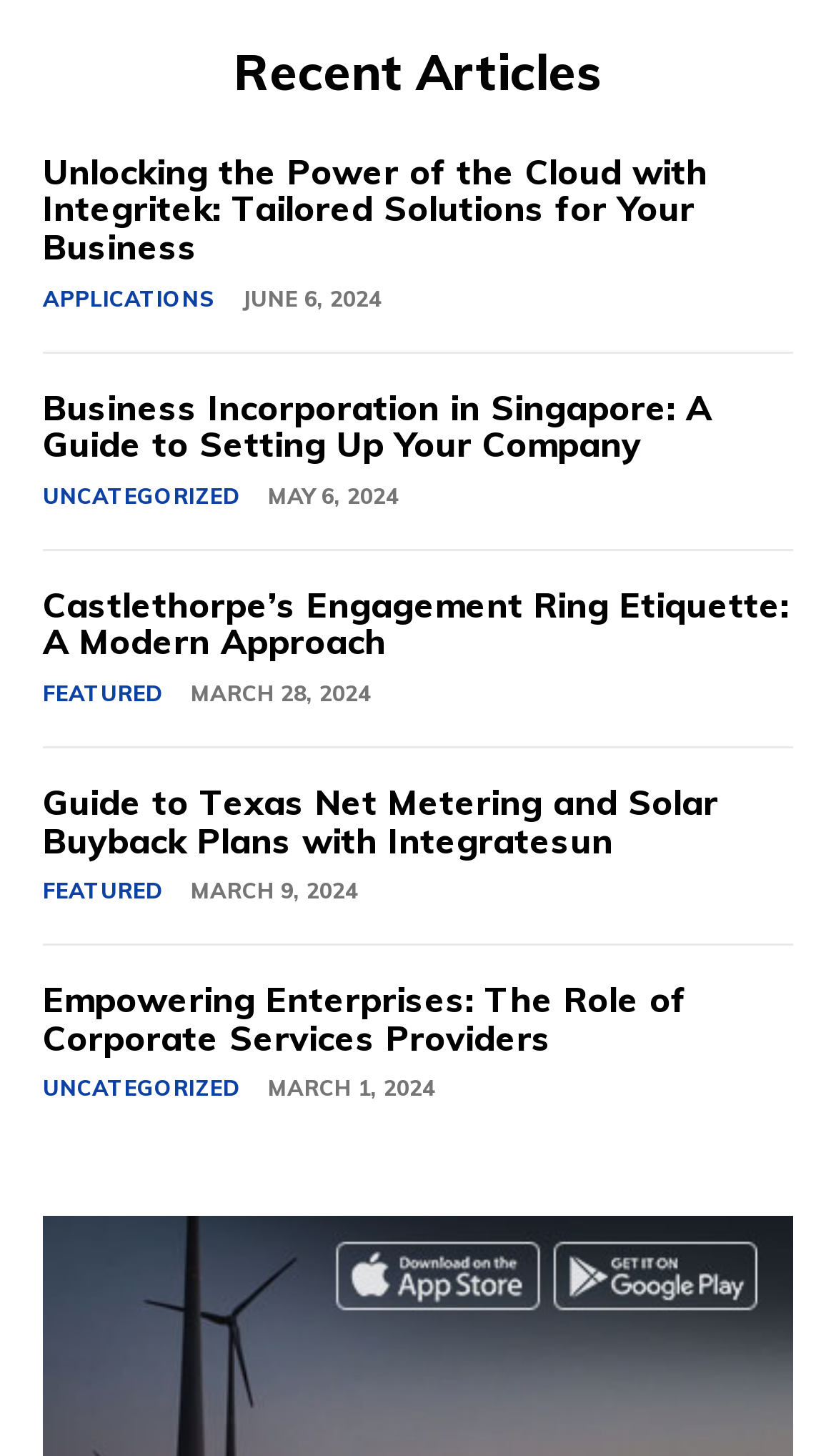Specify the bounding box coordinates of the region I need to click to perform the following instruction: "Read the guide to setting up a company in Singapore". The coordinates must be four float numbers in the range of 0 to 1, i.e., [left, top, right, bottom].

[0.051, 0.264, 0.851, 0.32]